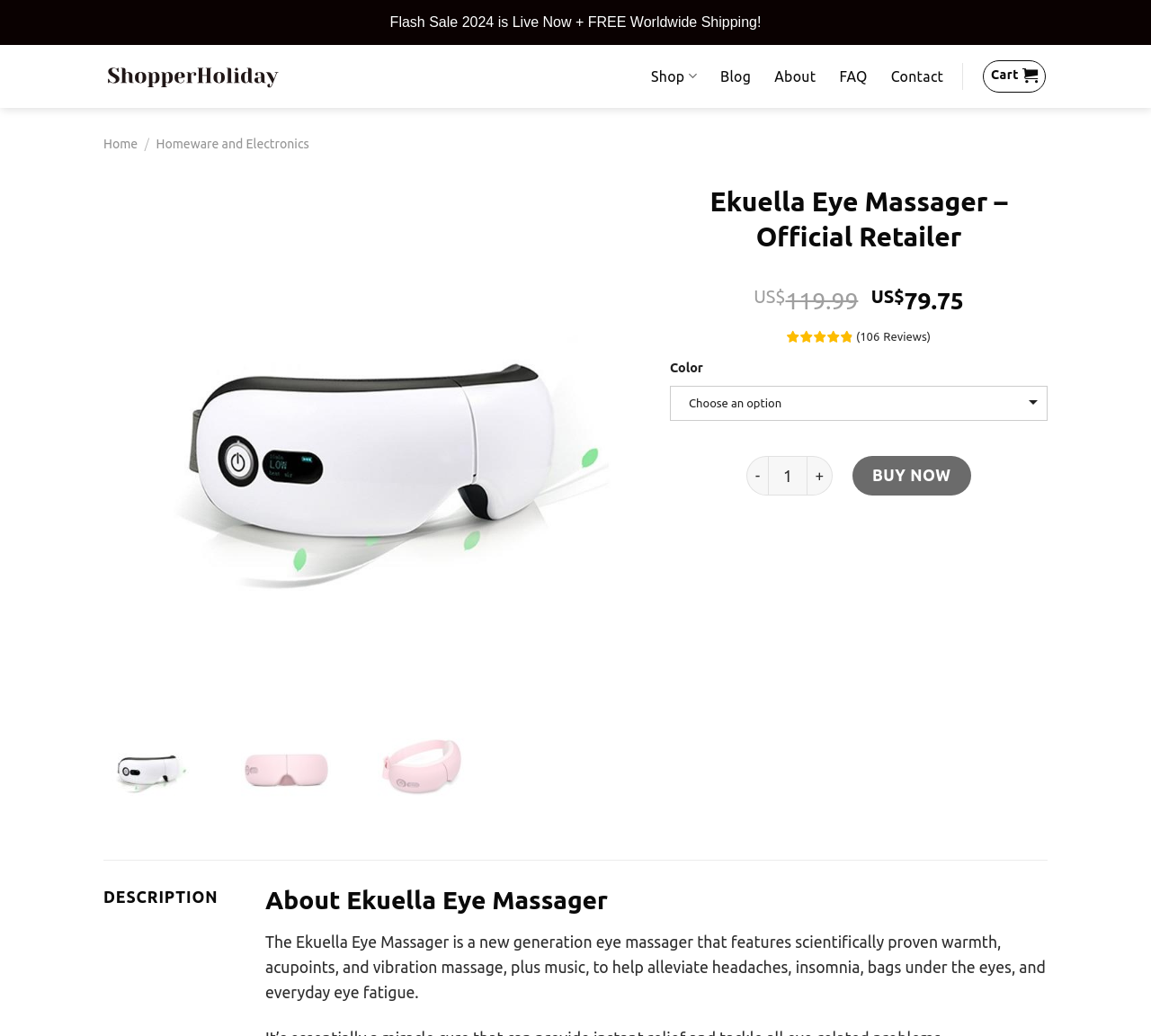Please examine the image and answer the question with a detailed explanation:
What is the main benefit of the Ekuella Eye Massager?

I found the main benefit of the Ekuella Eye Massager by reading the product description, which states that it 'help alleviate headaches, insomnia, bags under the eyes, and everyday eye fatigue'.